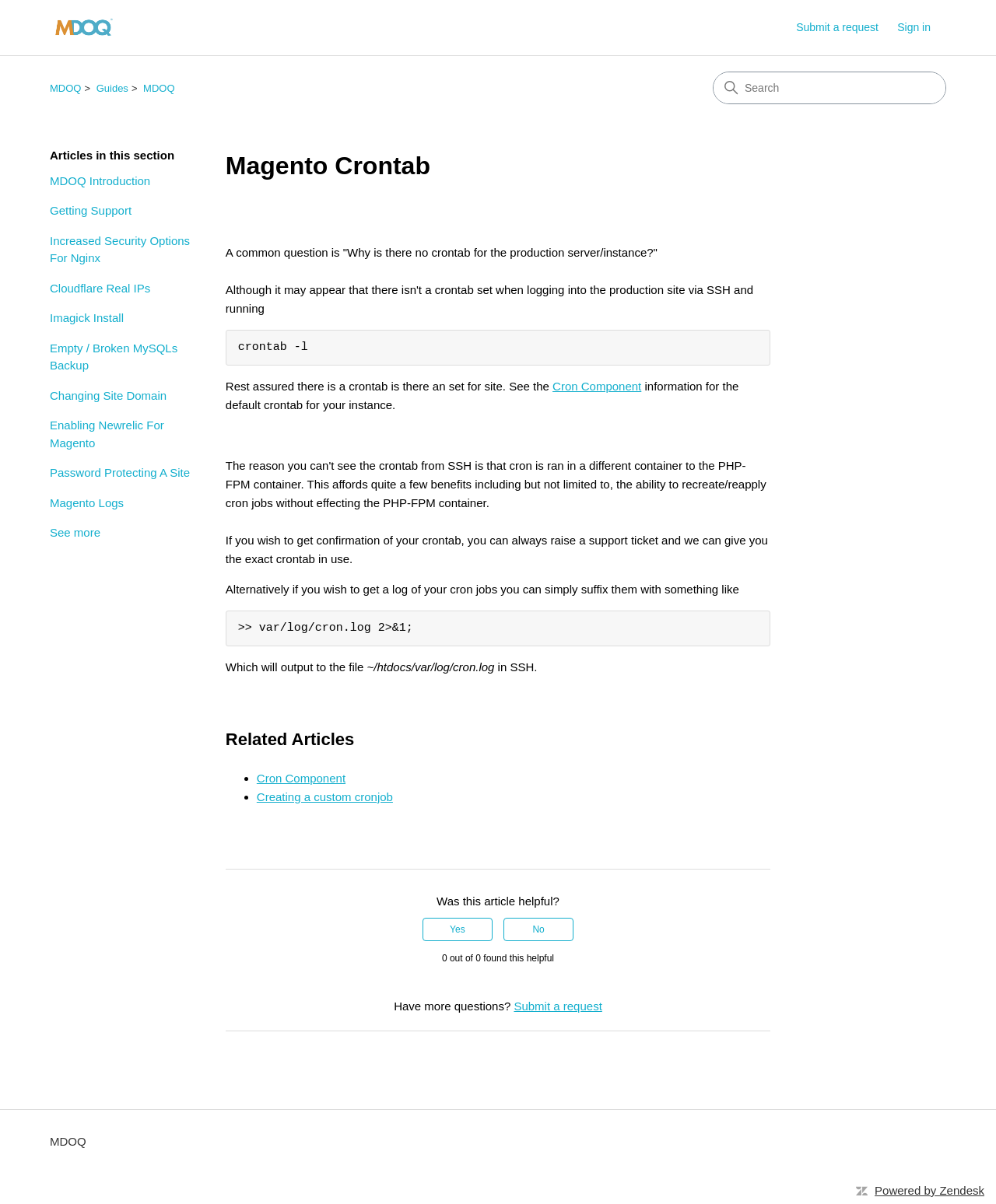Please determine the bounding box coordinates of the section I need to click to accomplish this instruction: "Read the Magento Crontab article".

[0.226, 0.122, 0.774, 0.167]